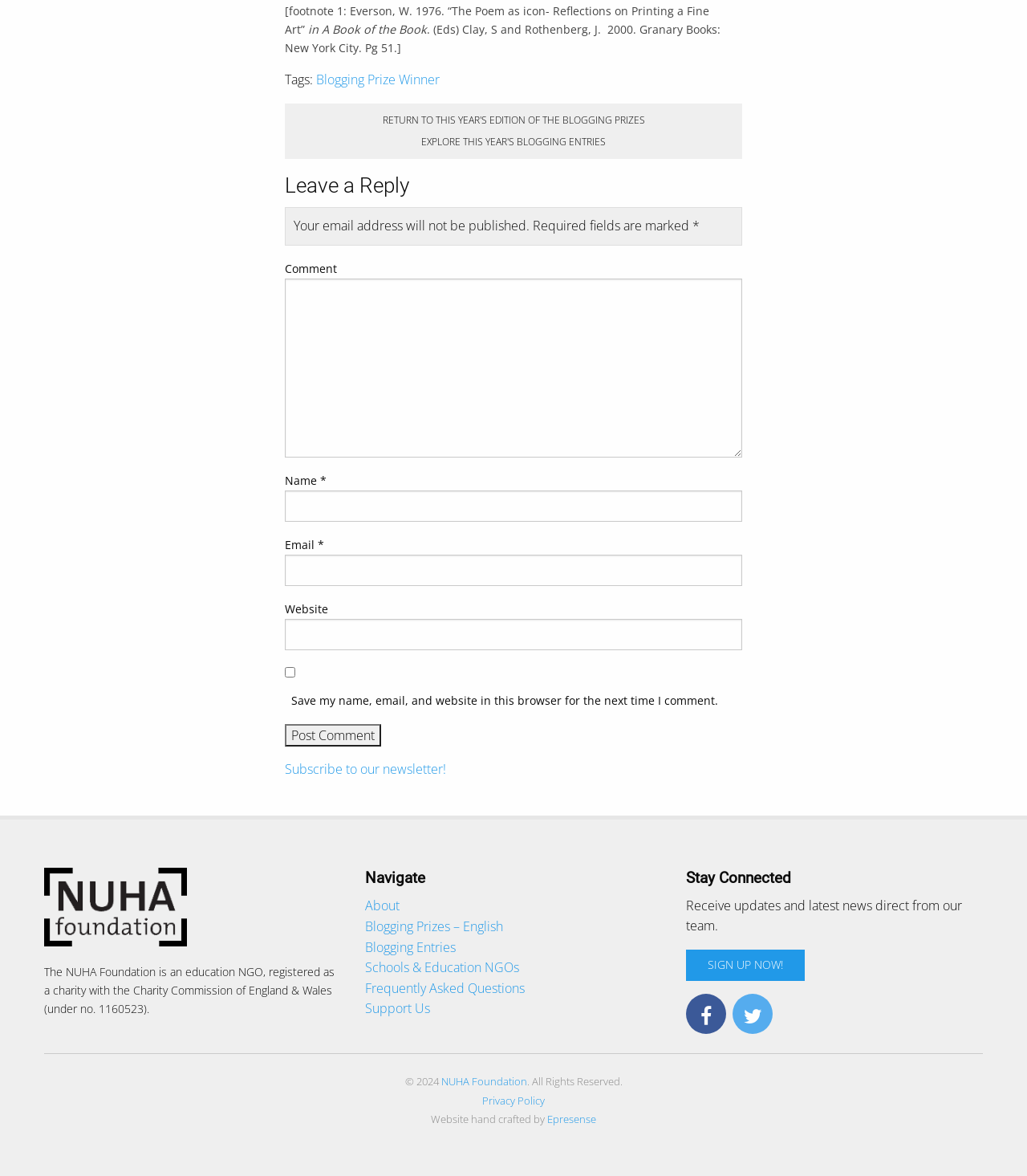Identify the bounding box coordinates for the element you need to click to achieve the following task: "Leave a reply". The coordinates must be four float values ranging from 0 to 1, formatted as [left, top, right, bottom].

[0.277, 0.146, 0.723, 0.171]